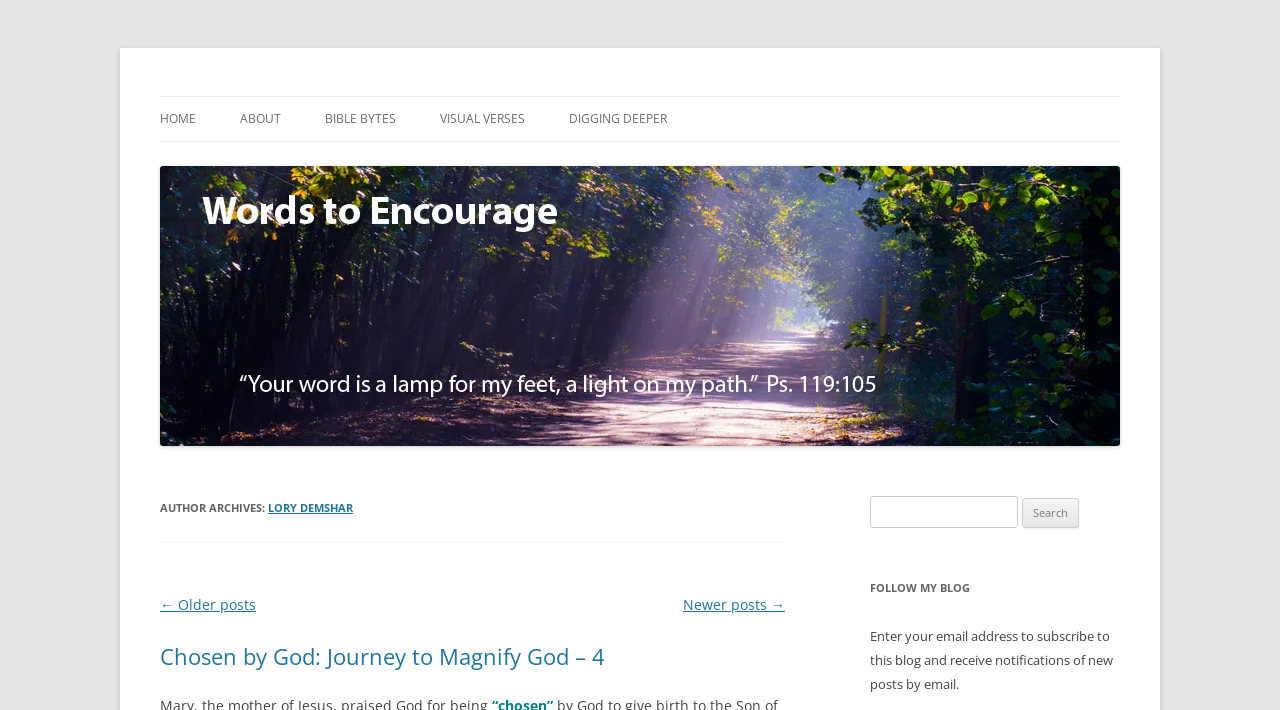Determine the bounding box coordinates of the region that needs to be clicked to achieve the task: "read a post about spiritual health".

[0.445, 0.257, 0.601, 0.315]